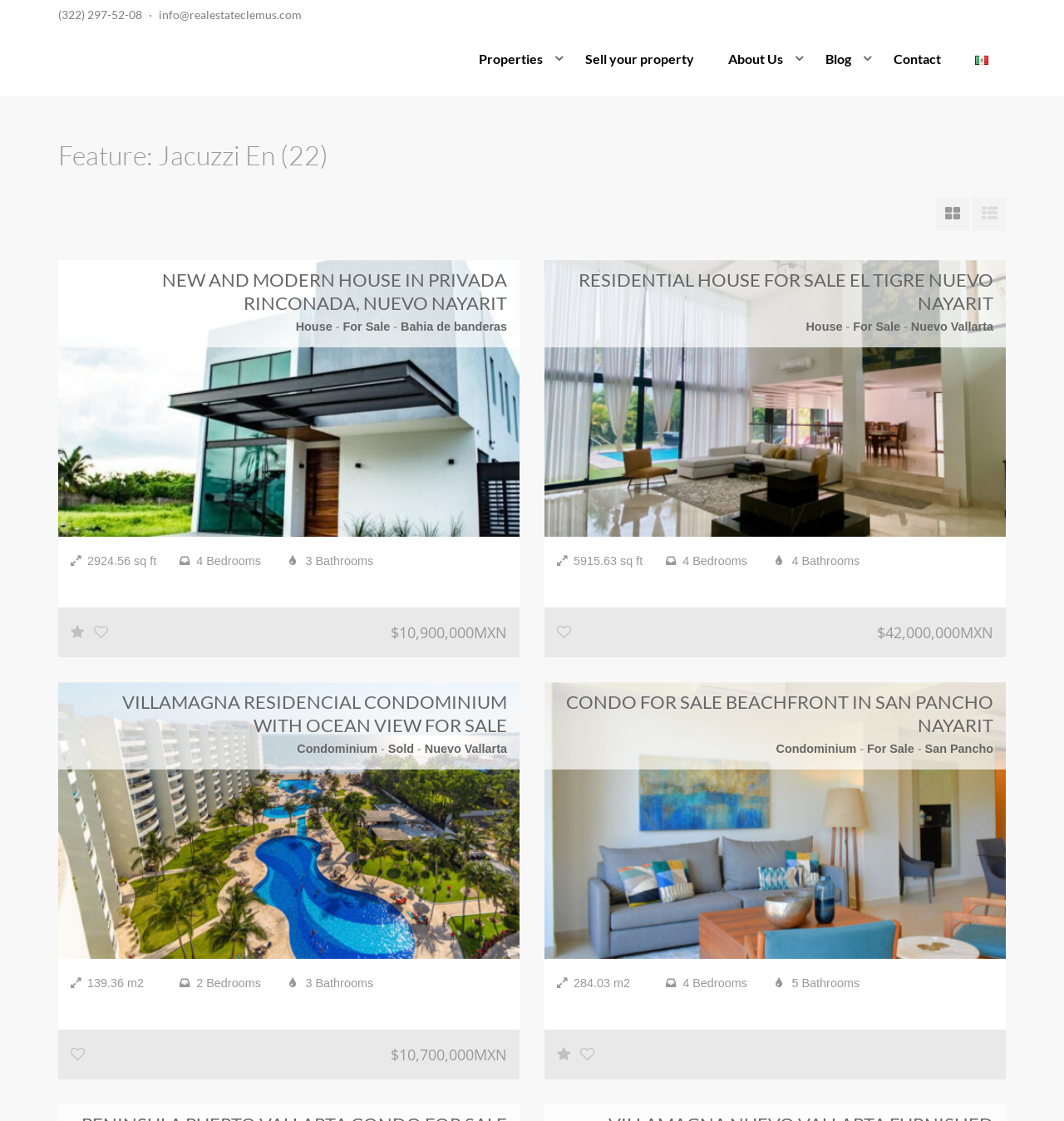Determine the bounding box coordinates of the clickable element to complete this instruction: "View the 'Feature: Jacuzzi En' property". Provide the coordinates in the format of four float numbers between 0 and 1, [left, top, right, bottom].

[0.055, 0.123, 0.945, 0.154]